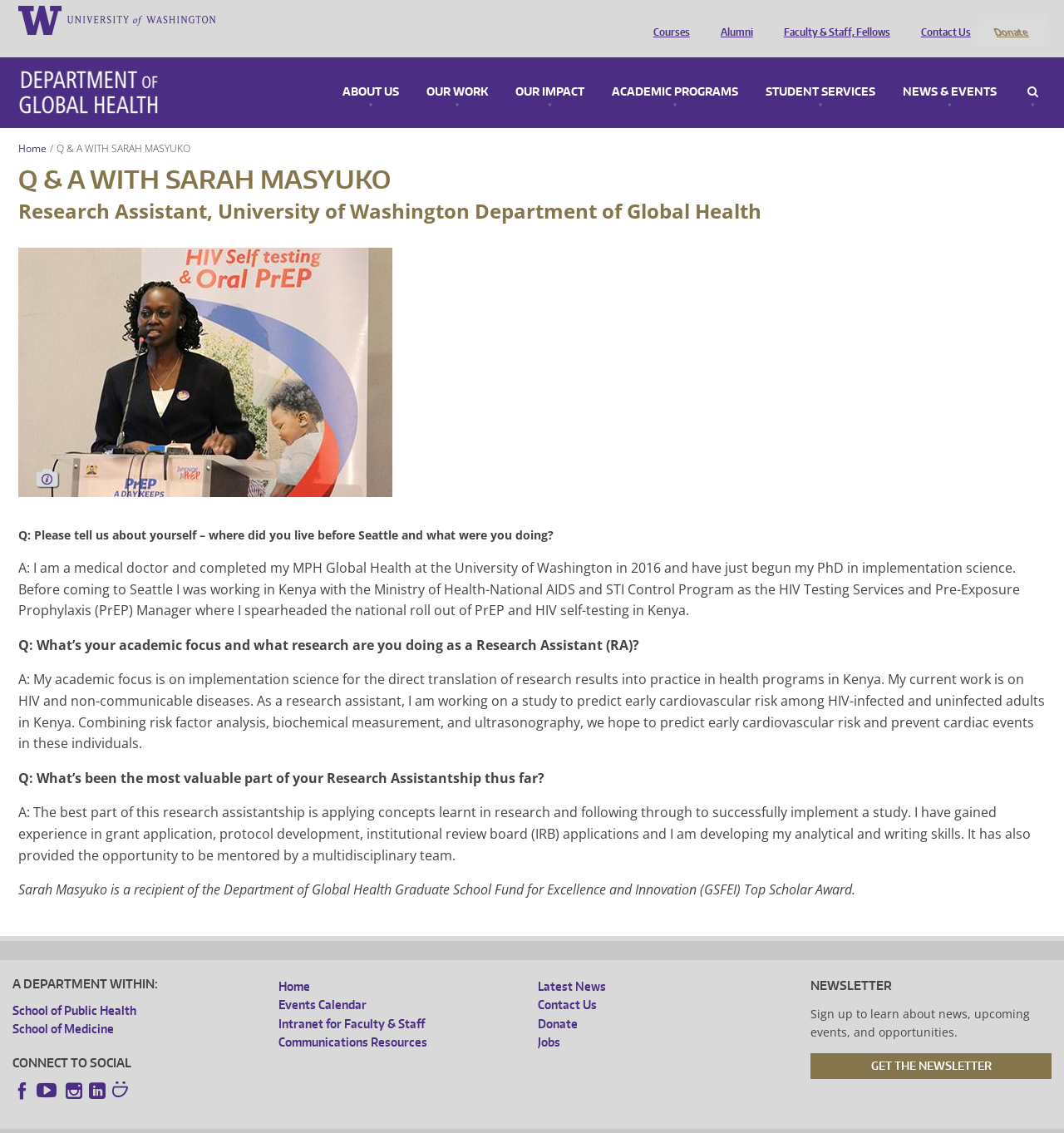Pinpoint the bounding box coordinates of the element that must be clicked to accomplish the following instruction: "Click the 'Blogs' link". The coordinates should be in the format of four float numbers between 0 and 1, i.e., [left, top, right, bottom].

None